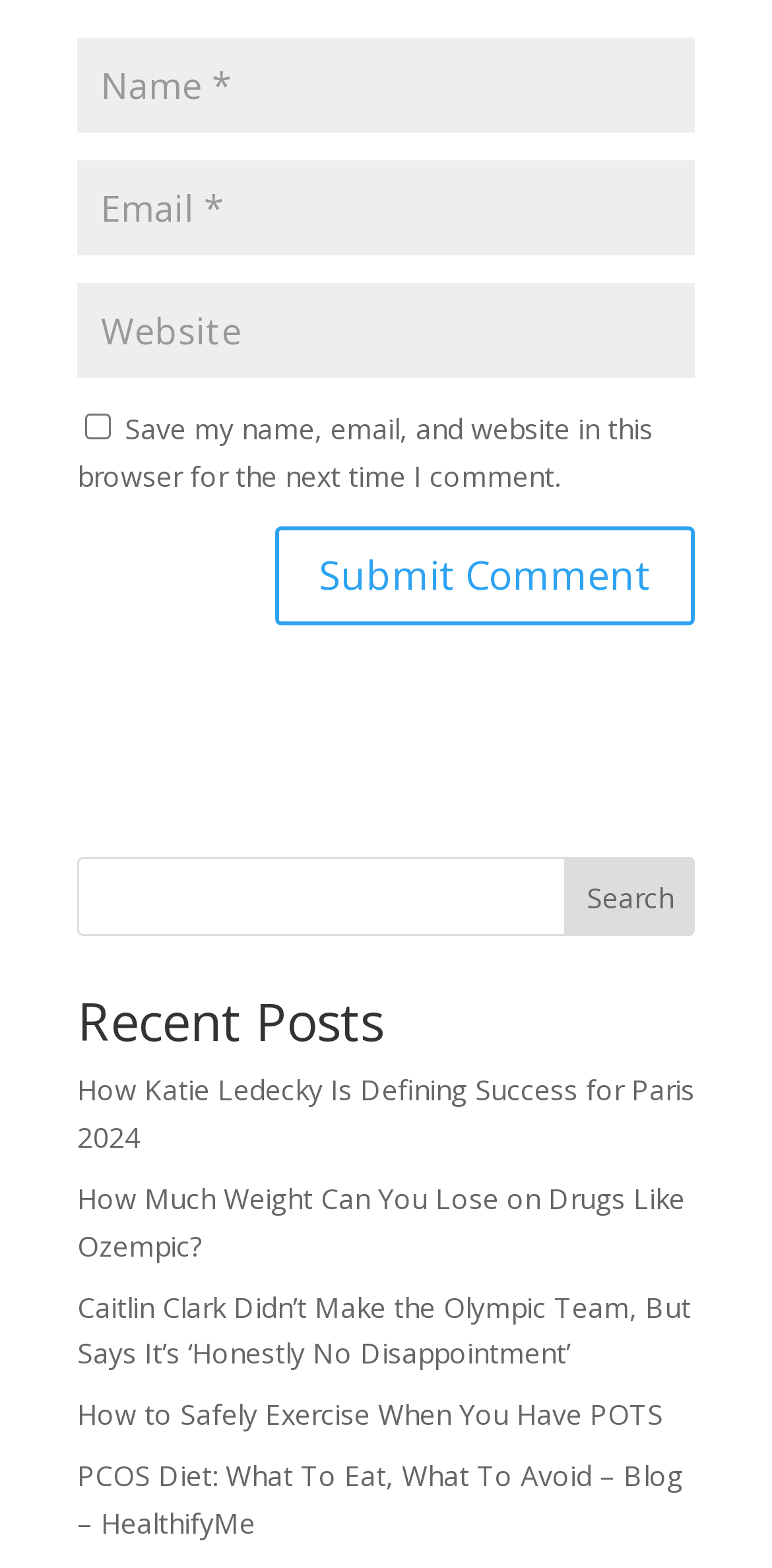Given the element description input value="Website" name="url", predict the bounding box coordinates for the UI element in the webpage screenshot. The format should be (top-left x, top-left y, bottom-right x, bottom-right y), and the values should be between 0 and 1.

[0.1, 0.18, 0.9, 0.241]